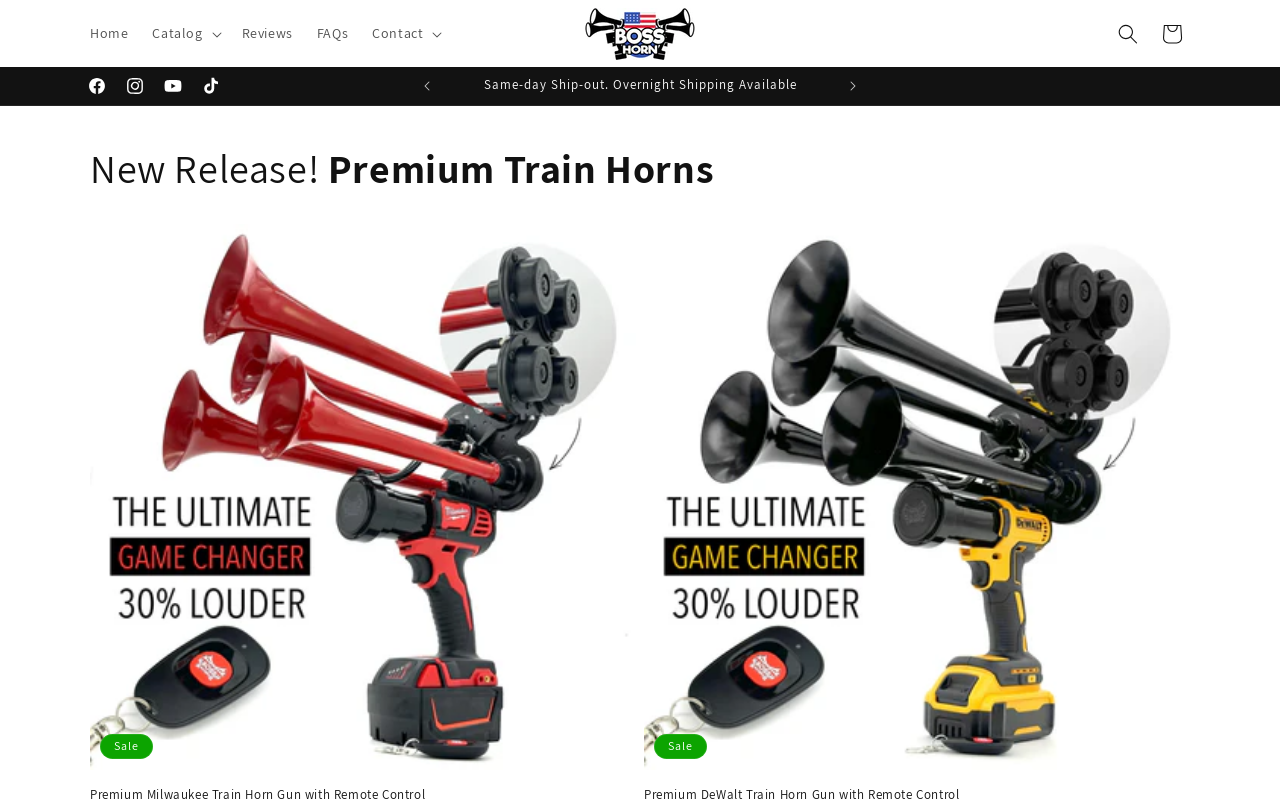Utilize the details in the image to give a detailed response to the question: How many announcements are there?

I counted the number of groups with the role description 'Announcement' inside the region with the role description 'Carousel', which is 3.